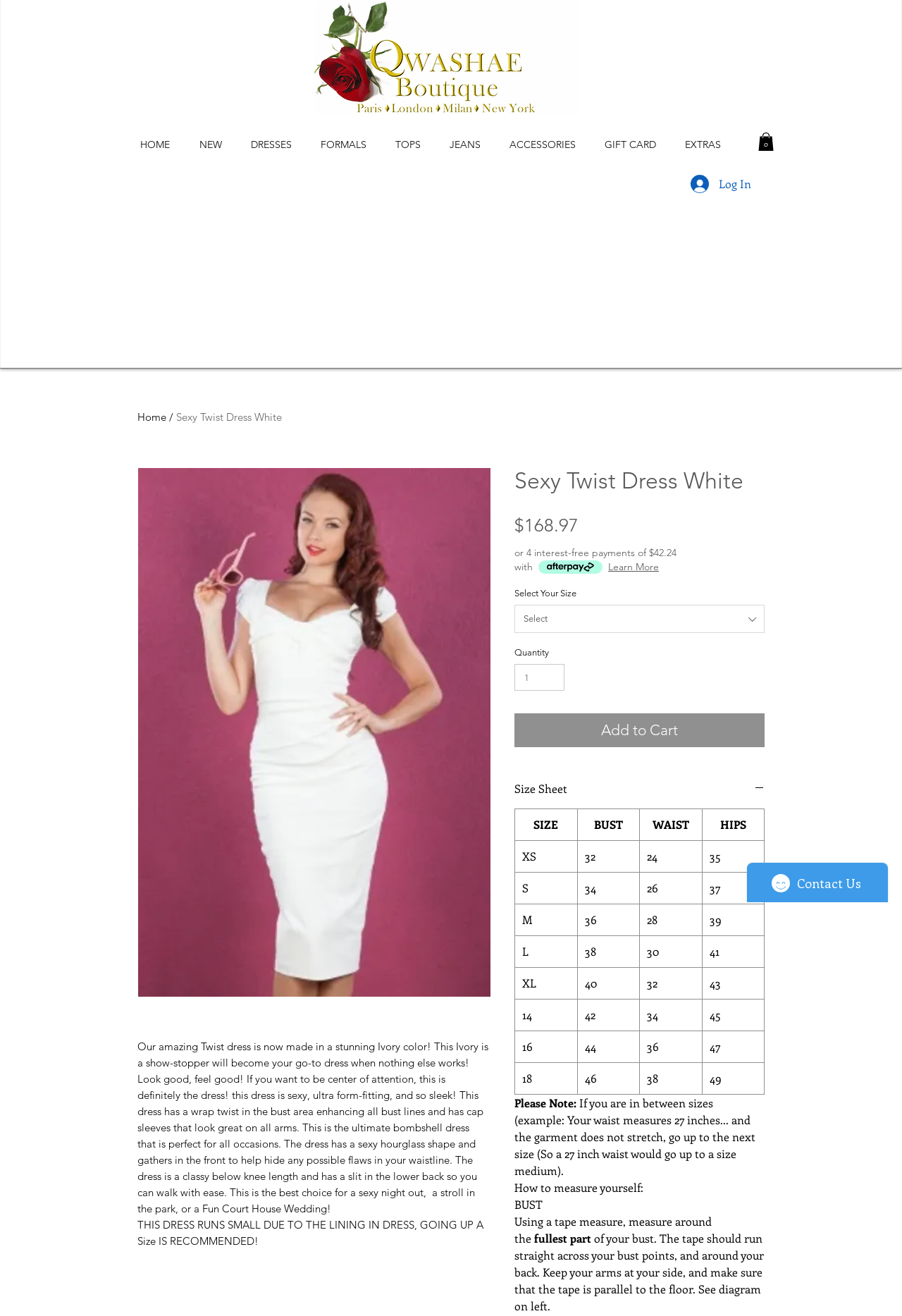Bounding box coordinates are to be given in the format (top-left x, top-left y, bottom-right x, bottom-right y). All values must be floating point numbers between 0 and 1. Provide the bounding box coordinate for the UI element described as: GIFT CARD

[0.654, 0.102, 0.743, 0.118]